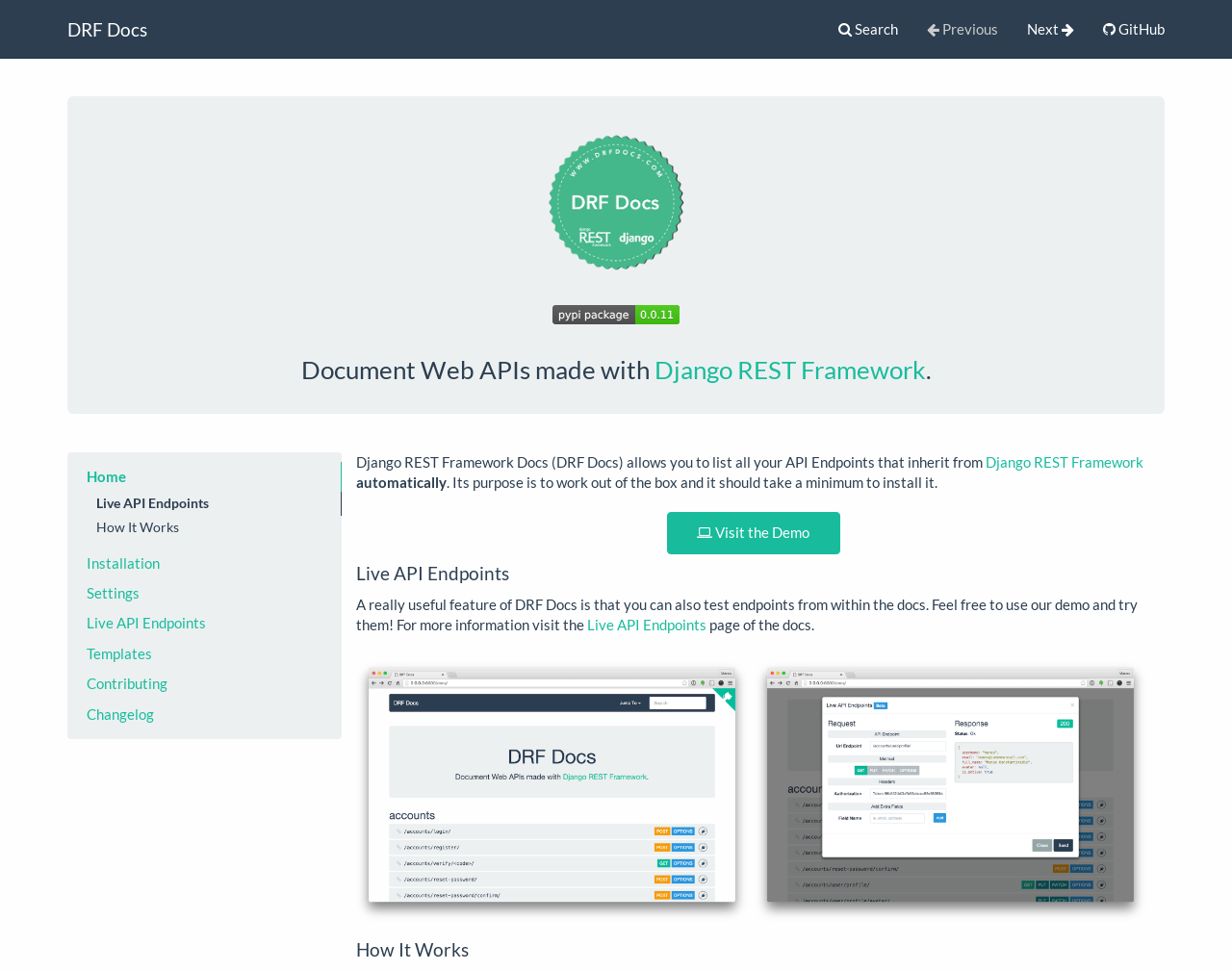Answer the question using only a single word or phrase: 
What is the feature of DRF Docs that allows listing all API Endpoints?

inheritance